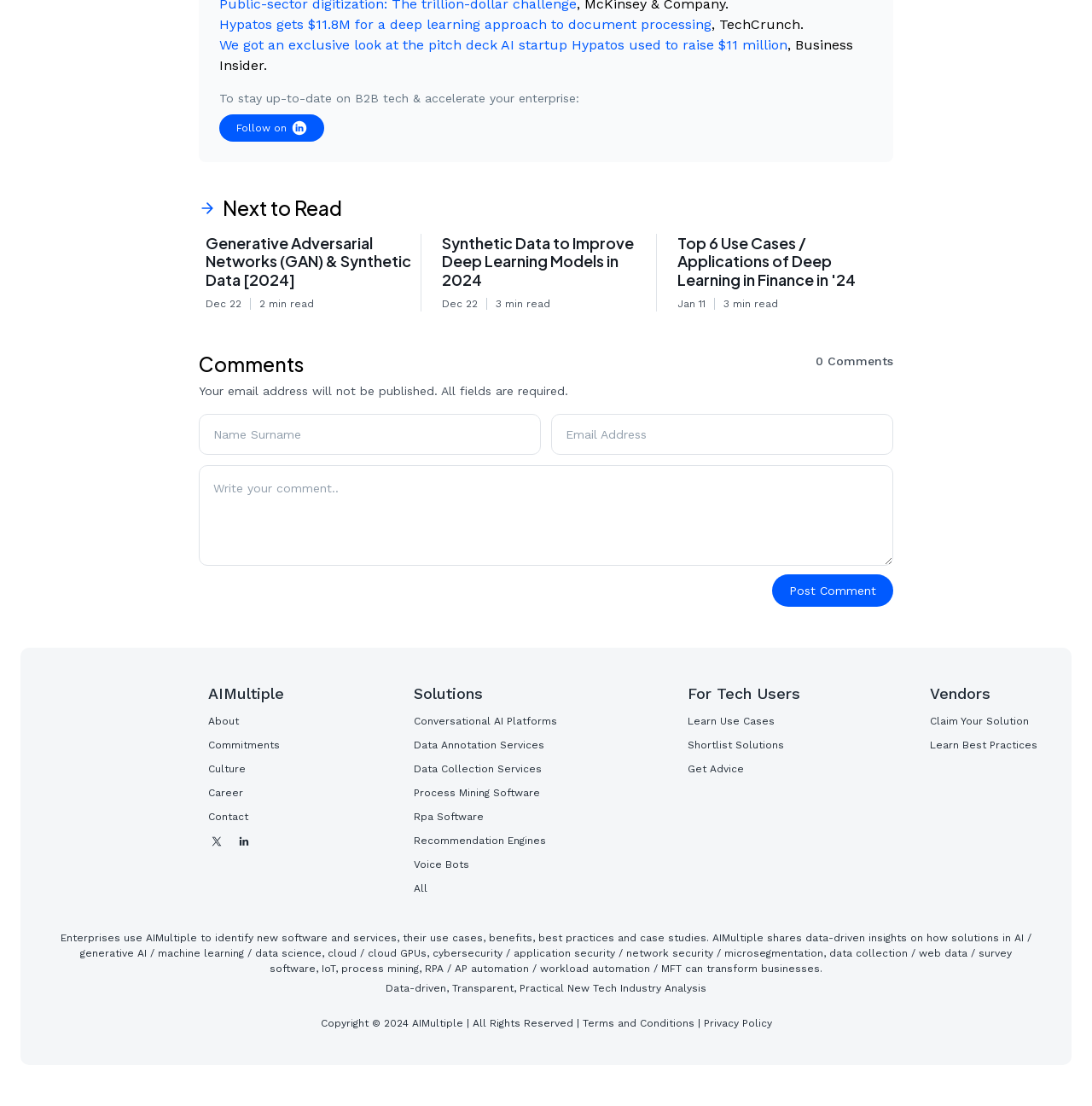What is the topic of the webpage?
Examine the image and give a concise answer in one word or a short phrase.

AI and technology